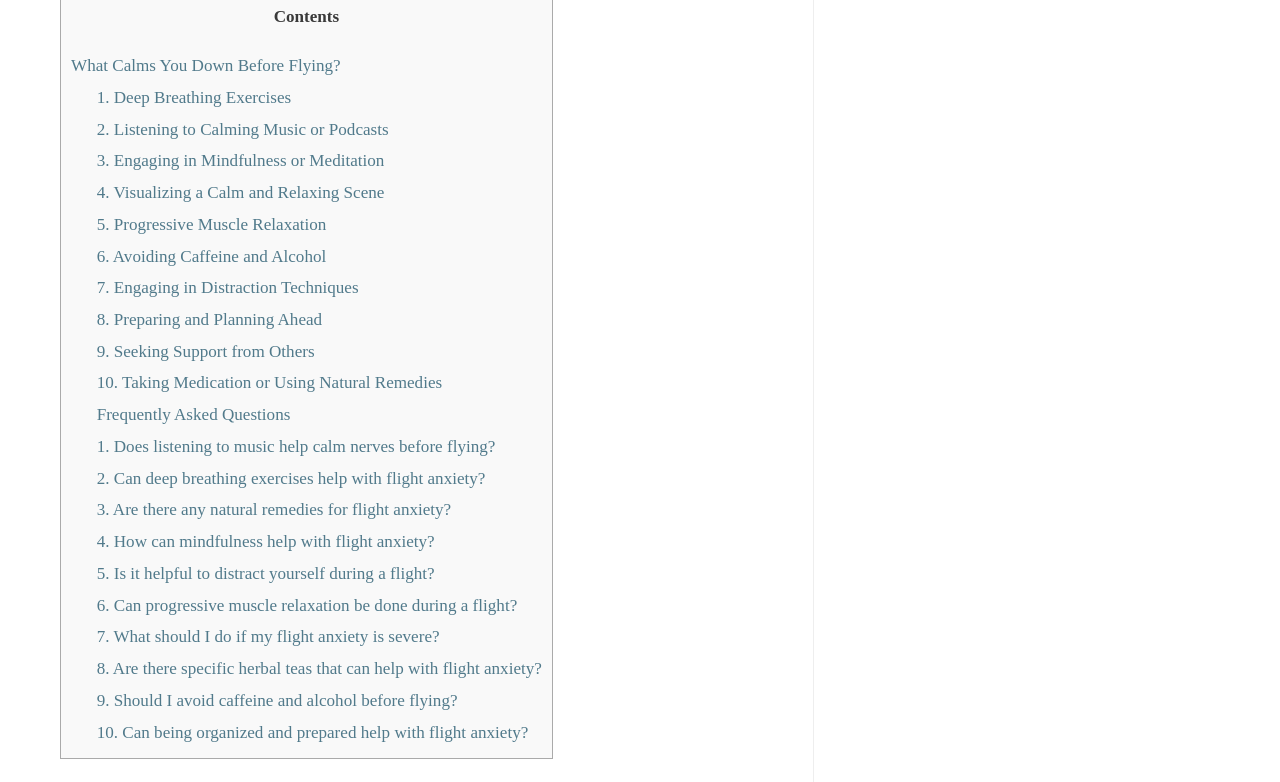Point out the bounding box coordinates of the section to click in order to follow this instruction: "Explore 'Does listening to music help calm nerves before flying?'".

[0.076, 0.559, 0.387, 0.583]